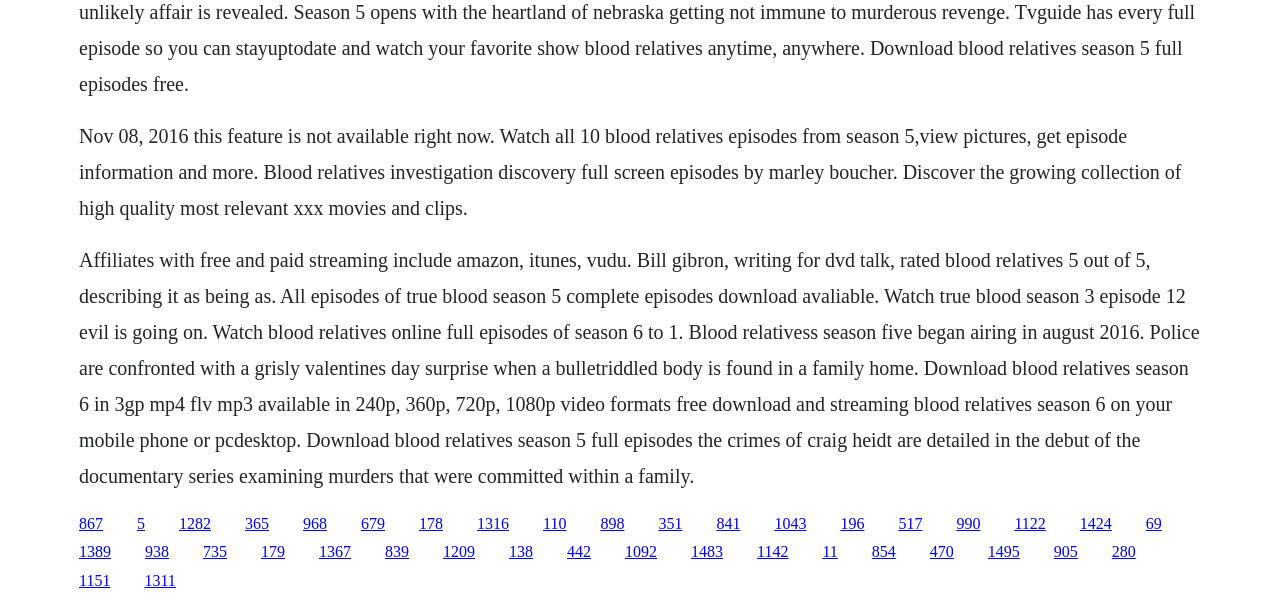Specify the bounding box coordinates of the element's region that should be clicked to achieve the following instruction: "Click the link to watch Blood Relatives online full episodes of season 6 to 1". The bounding box coordinates consist of four float numbers between 0 and 1, in the format [left, top, right, bottom].

[0.062, 0.852, 0.08, 0.88]